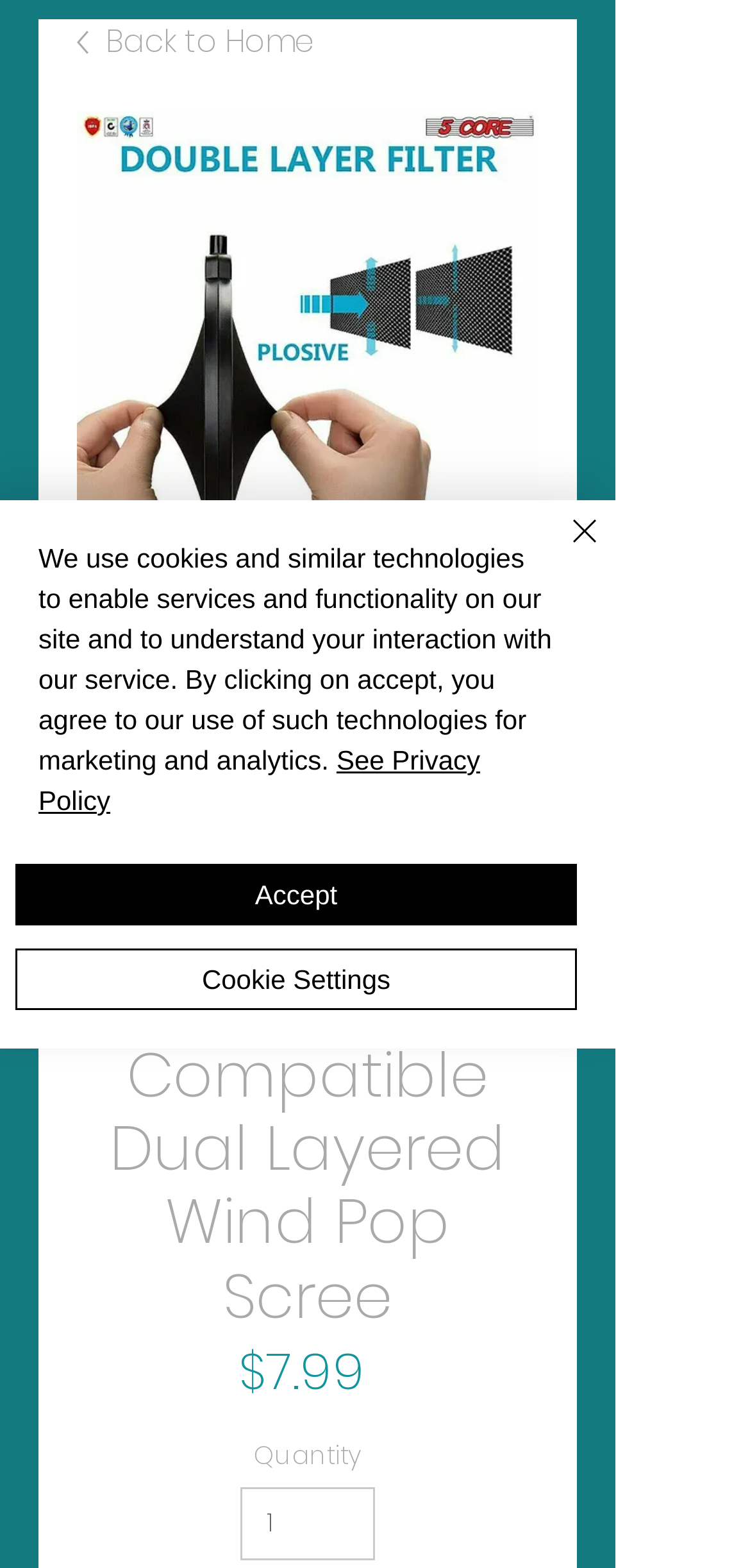Describe all significant elements and features of the webpage.

This webpage is about a product, specifically a professional microphone pop filter shield. At the top left, there is a link to go "Back to Home" accompanied by a small image. Below this, there is a larger image of the product itself. 

To the right of the product image, there are five radio buttons with the same label, "Professional Microphone Pop Filter Shield Compatible Dual Layered Wind Pop Scree", but only one of them is checked. 

Below the product image, there is a heading with the same label as the radio buttons. Underneath the heading, there is a price listed as "$7.99" and a label "Price" to its right. 

Further down, there is a section for selecting the quantity of the product, with a spin button that allows the user to choose a value between 1 and 833. 

At the bottom of the page, there is a cookie policy alert that takes up most of the width of the page. The alert contains a message about the use of cookies and similar technologies, with links to "See Privacy Policy" and buttons to "Accept" or adjust "Cookie Settings". There is also a "Close" button at the bottom right of the alert, accompanied by a small image of a close icon.